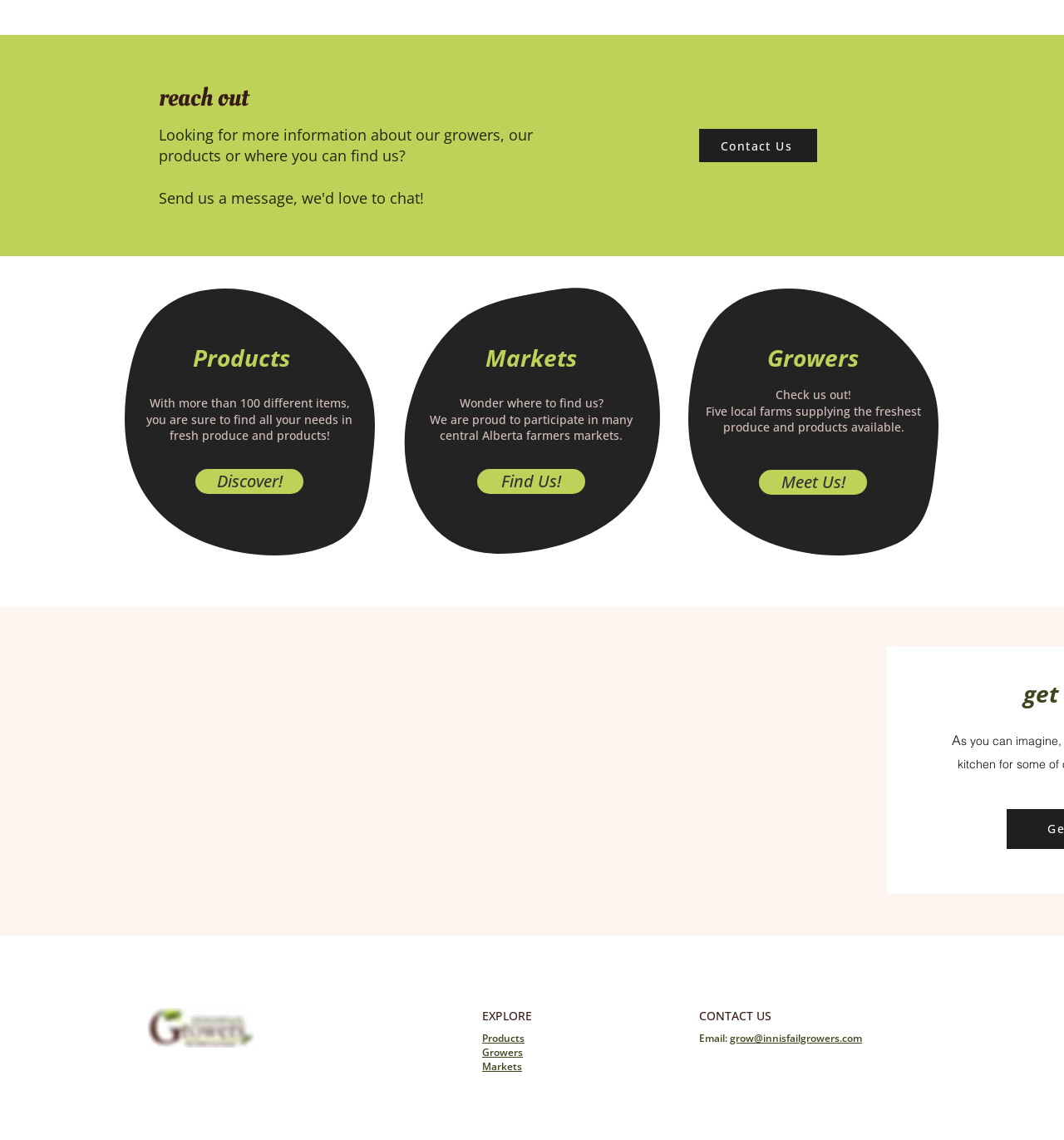How many links are there in the 'Markets' section?
Ensure your answer is thorough and detailed.

In the 'Markets' section, there is only one link, which is 'Find Us!'.